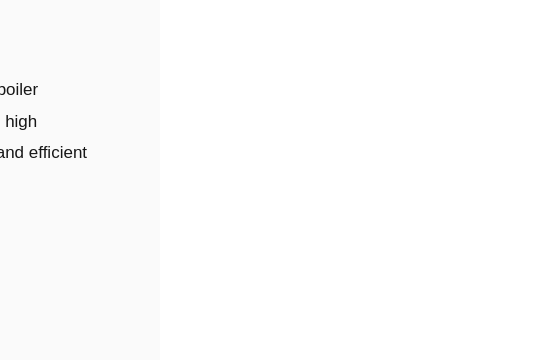Examine the image carefully and respond to the question with a detailed answer: 
What is the primary concern in industries reliant on boiler systems?

The caption emphasizes the importance of carbon steel boiler tubes in maintaining operational integrity and safety in various applications, indicating that these aspects are of utmost concern in industries that rely on boiler systems.